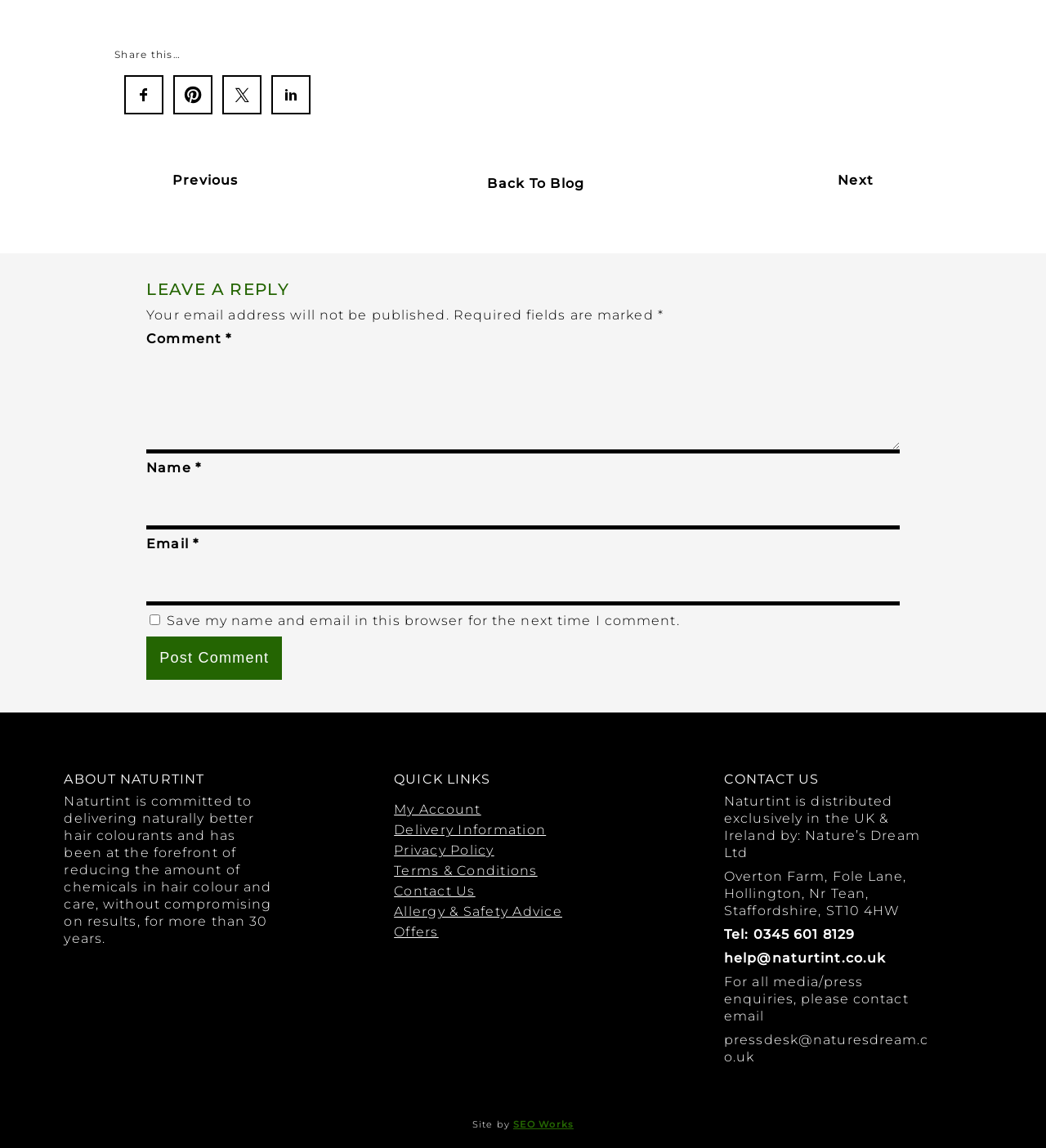Please provide the bounding box coordinates for the element that needs to be clicked to perform the following instruction: "Click the 'Back To Blog' link". The coordinates should be given as four float numbers between 0 and 1, i.e., [left, top, right, bottom].

[0.441, 0.152, 0.559, 0.169]